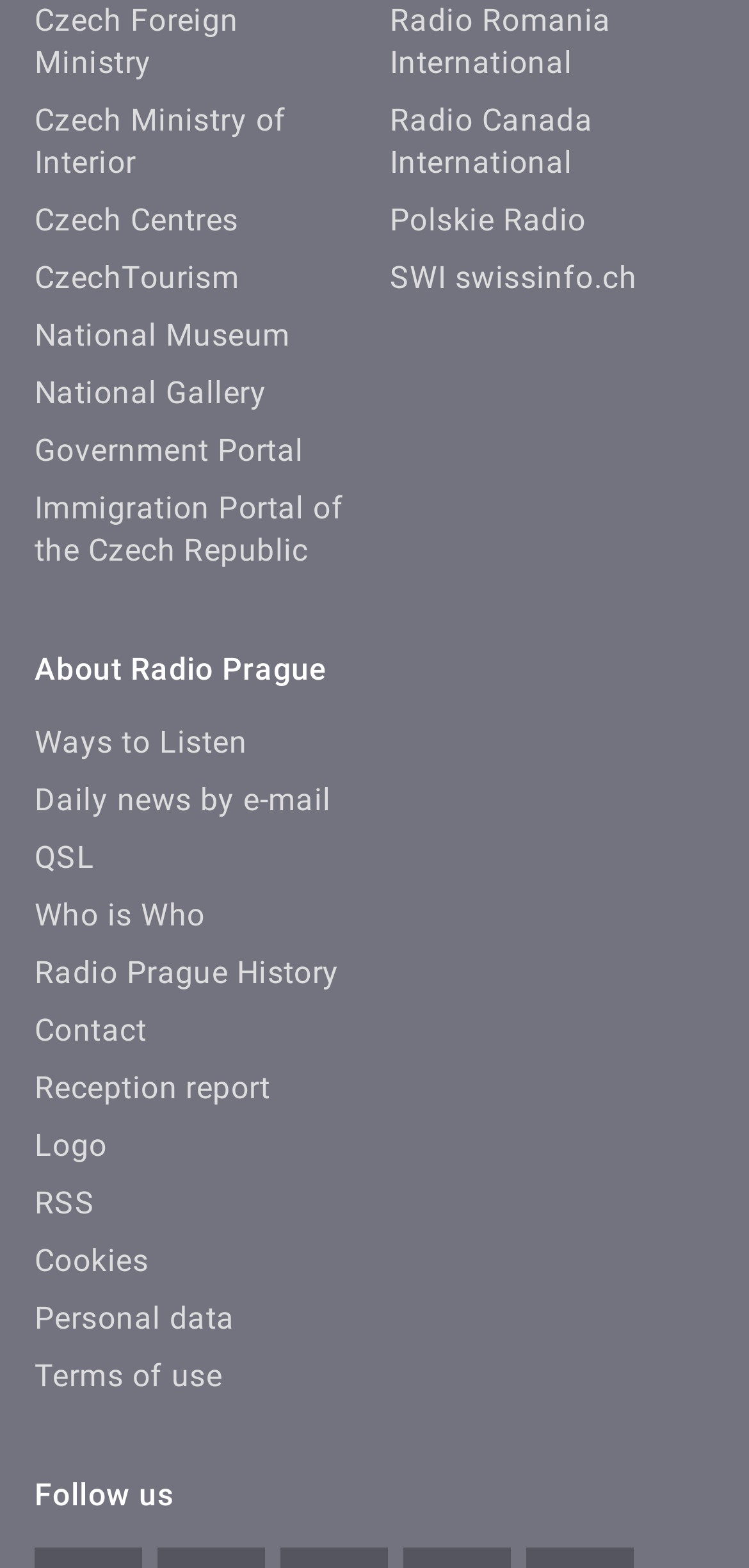Indicate the bounding box coordinates of the element that must be clicked to execute the instruction: "Listen to Radio Romania International". The coordinates should be given as four float numbers between 0 and 1, i.e., [left, top, right, bottom].

[0.521, 0.001, 0.816, 0.052]